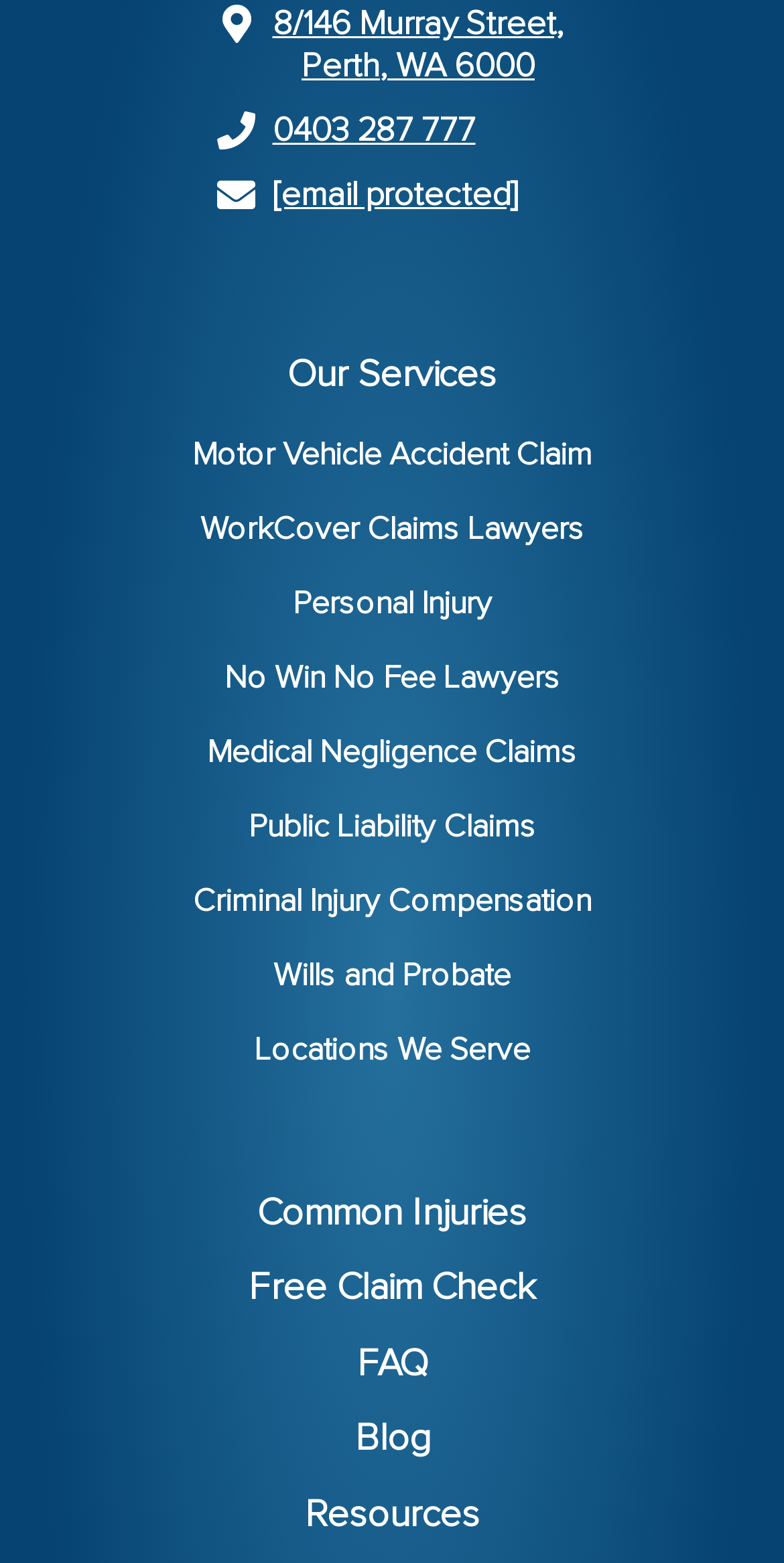Please identify the bounding box coordinates of the region to click in order to complete the given instruction: "Read our blog". The coordinates should be four float numbers between 0 and 1, i.e., [left, top, right, bottom].

[0.453, 0.909, 0.547, 0.933]